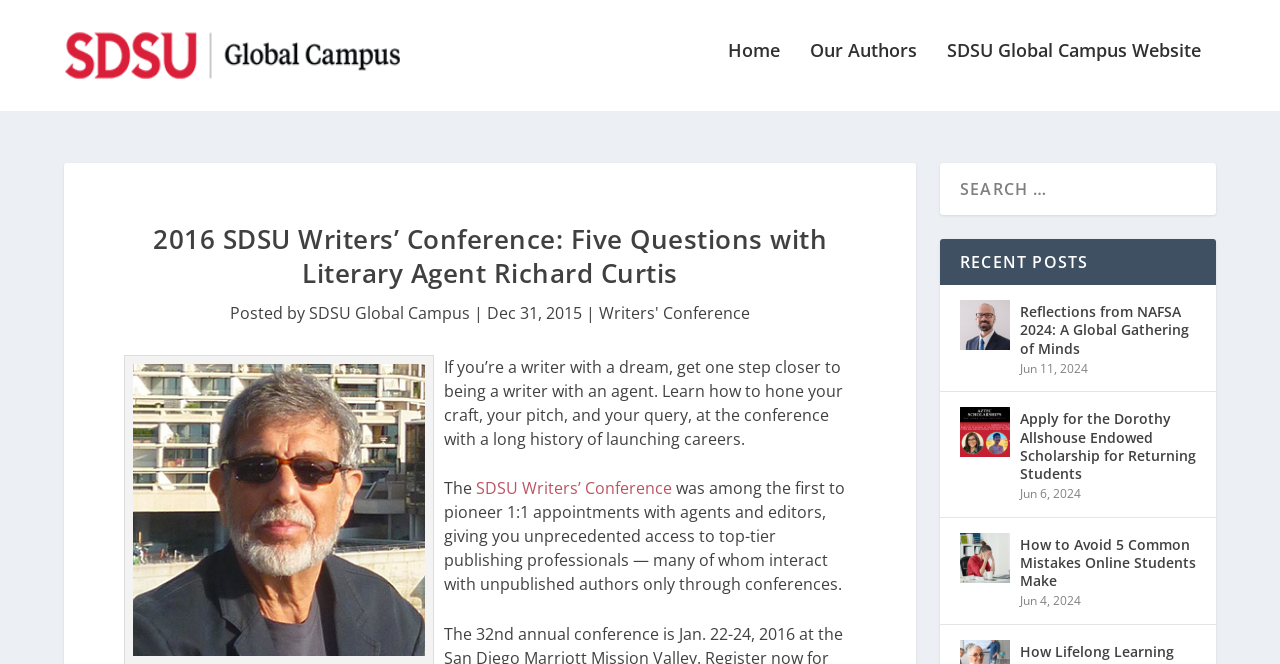Please find the bounding box for the UI component described as follows: "parent_node: Home".

[0.05, 0.061, 0.313, 0.126]